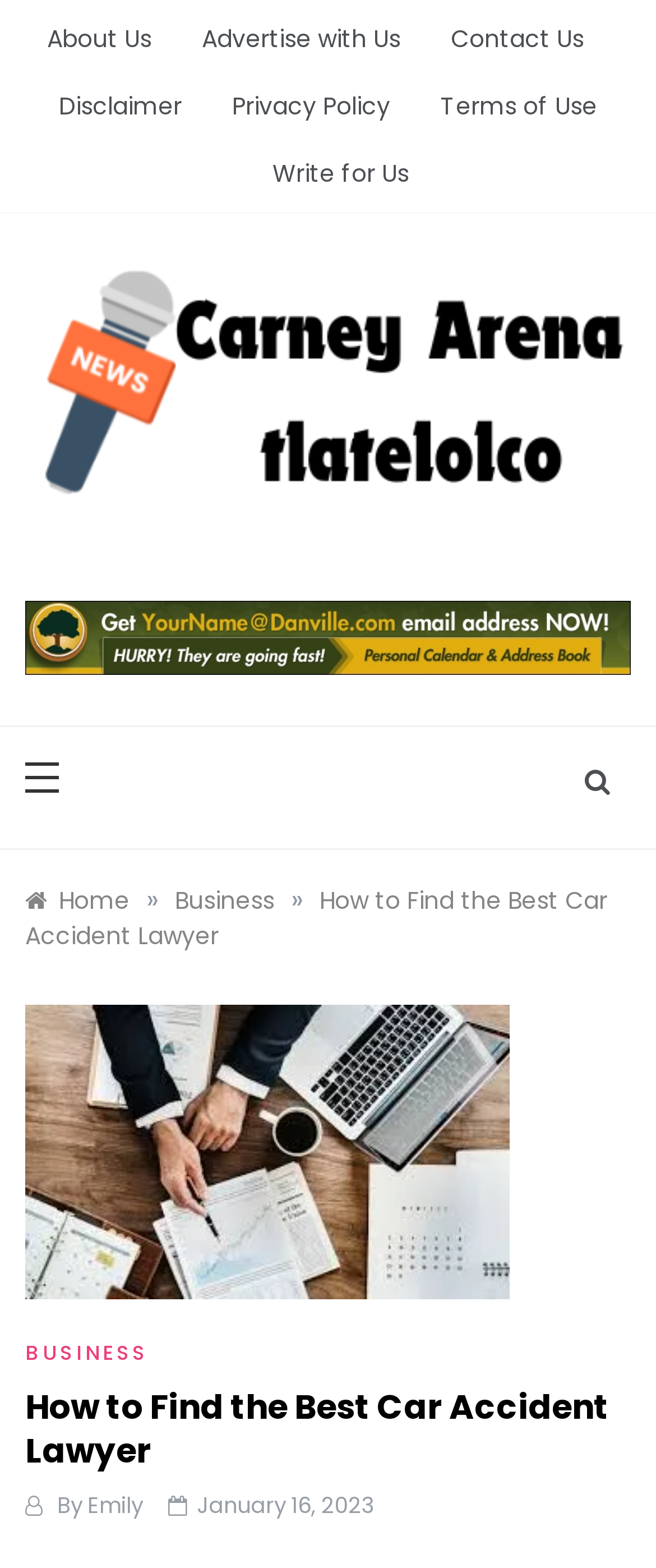Using details from the image, please answer the following question comprehensively:
What is the date of publication of the current article?

I found the date of publication of the current article by examining the link element with the text 'January 16, 2023' which is a child of the heading element 'How to Find the Best Car Accident Lawyer'. This suggests that the article was published on January 16, 2023.